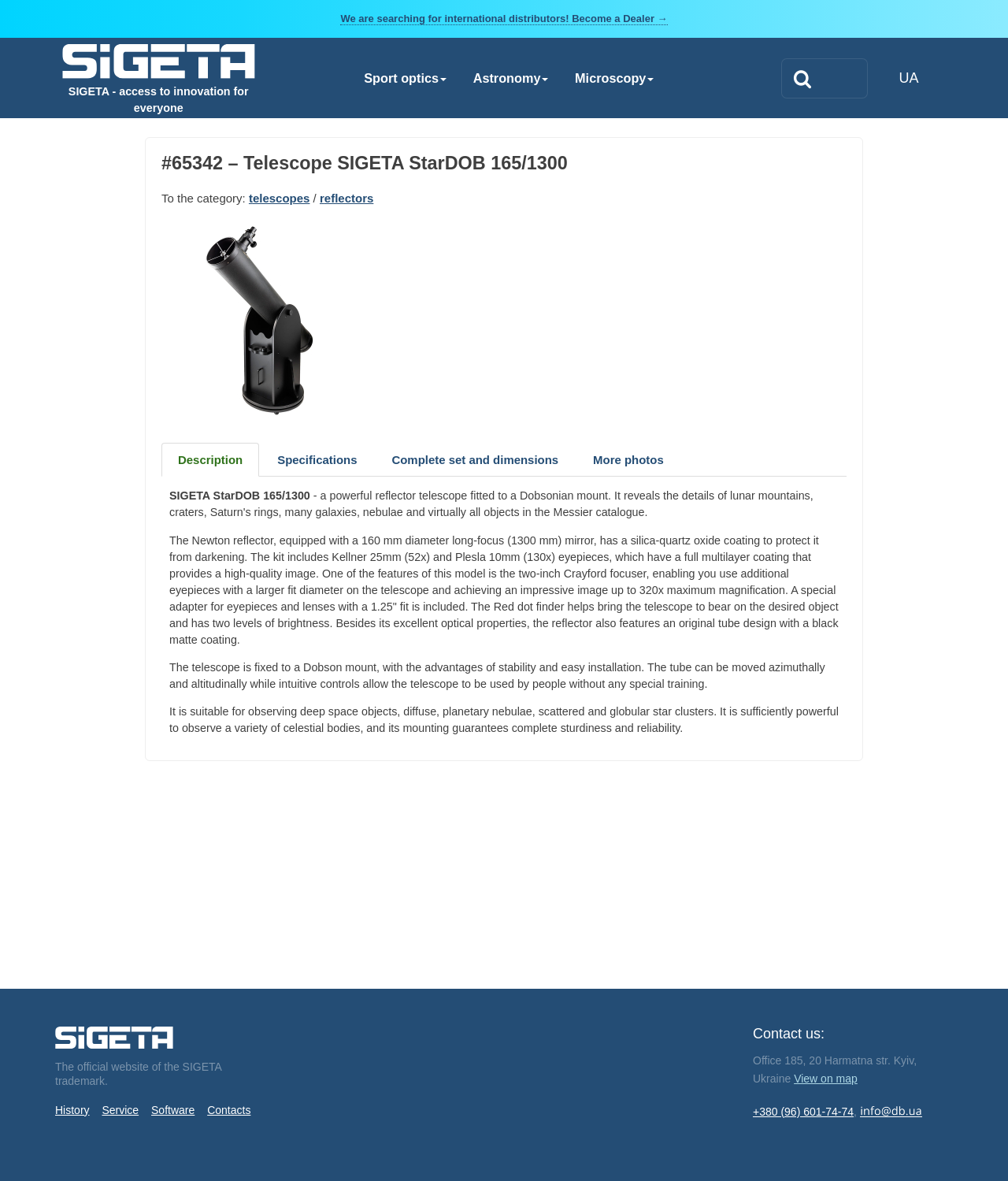Can you pinpoint the bounding box coordinates for the clickable element required for this instruction: "Enlarge the photo of Telescope SIGETA StarDOB 165/1300"? The coordinates should be four float numbers between 0 and 1, i.e., [left, top, right, bottom].

[0.16, 0.188, 0.355, 0.355]